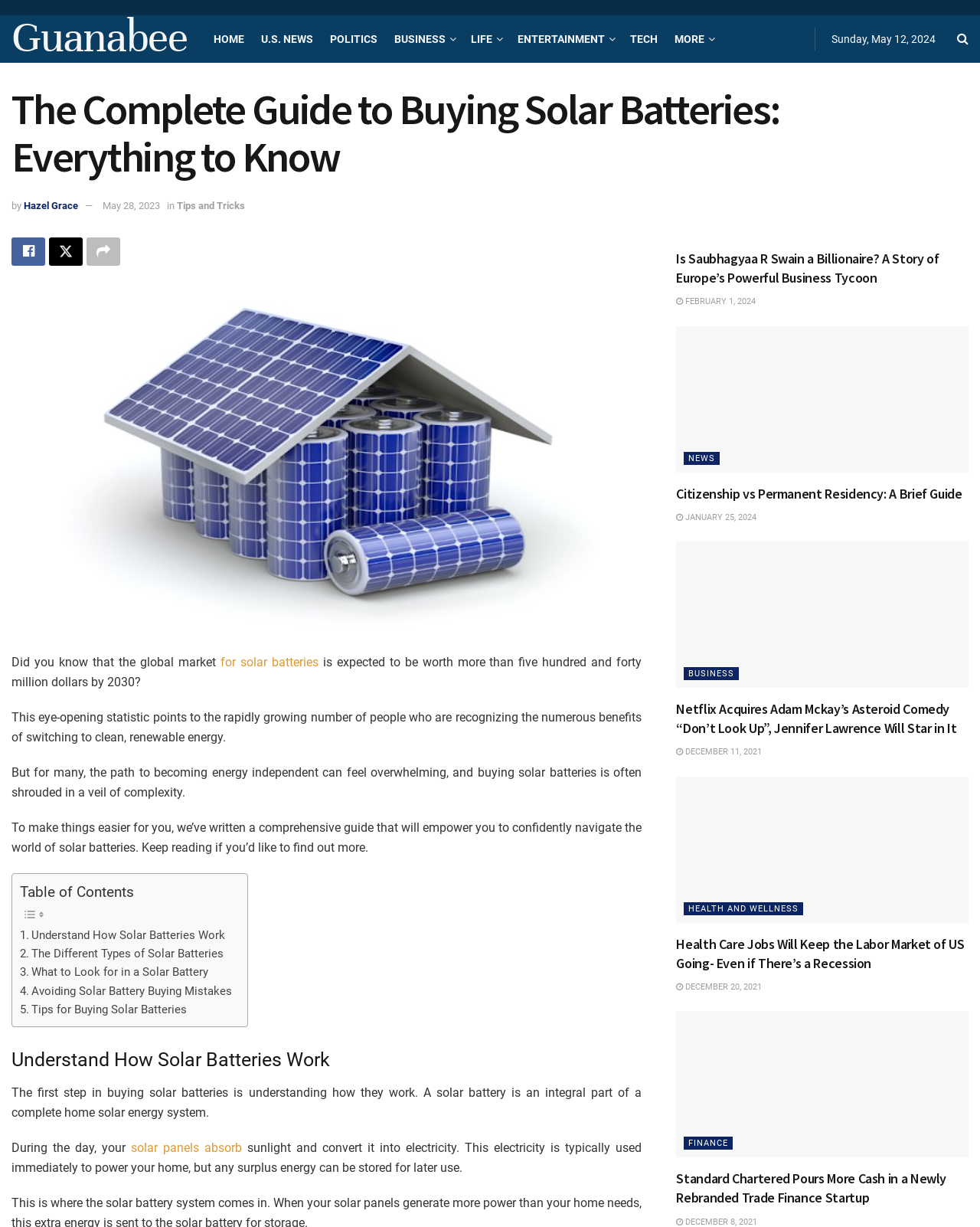Identify the bounding box coordinates of the area that should be clicked in order to complete the given instruction: "Understand how solar batteries work". The bounding box coordinates should be four float numbers between 0 and 1, i.e., [left, top, right, bottom].

[0.012, 0.854, 0.655, 0.875]